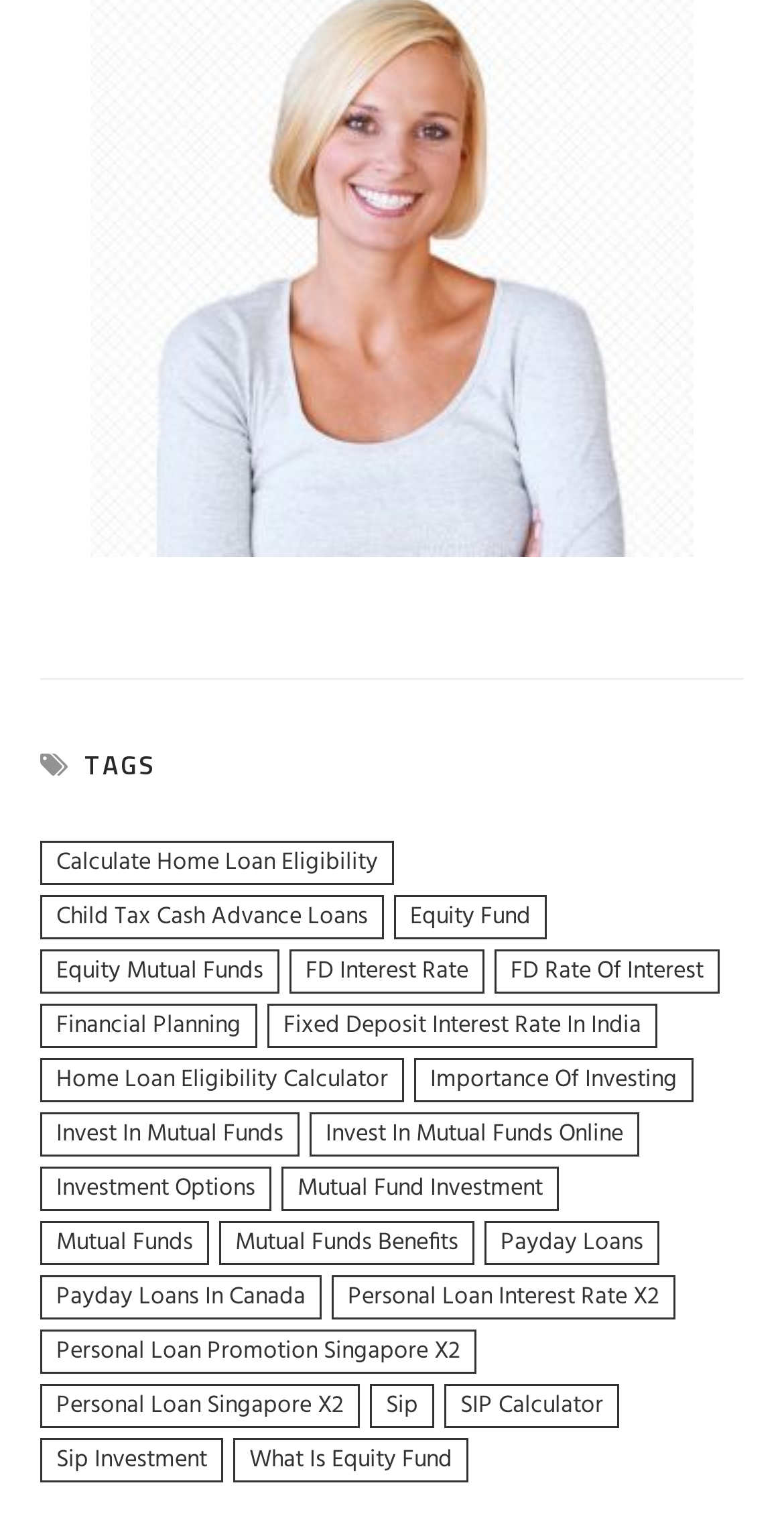Give a one-word or one-phrase response to the question:
What is the topic of the first link?

Calculate Home Loan Eligibility